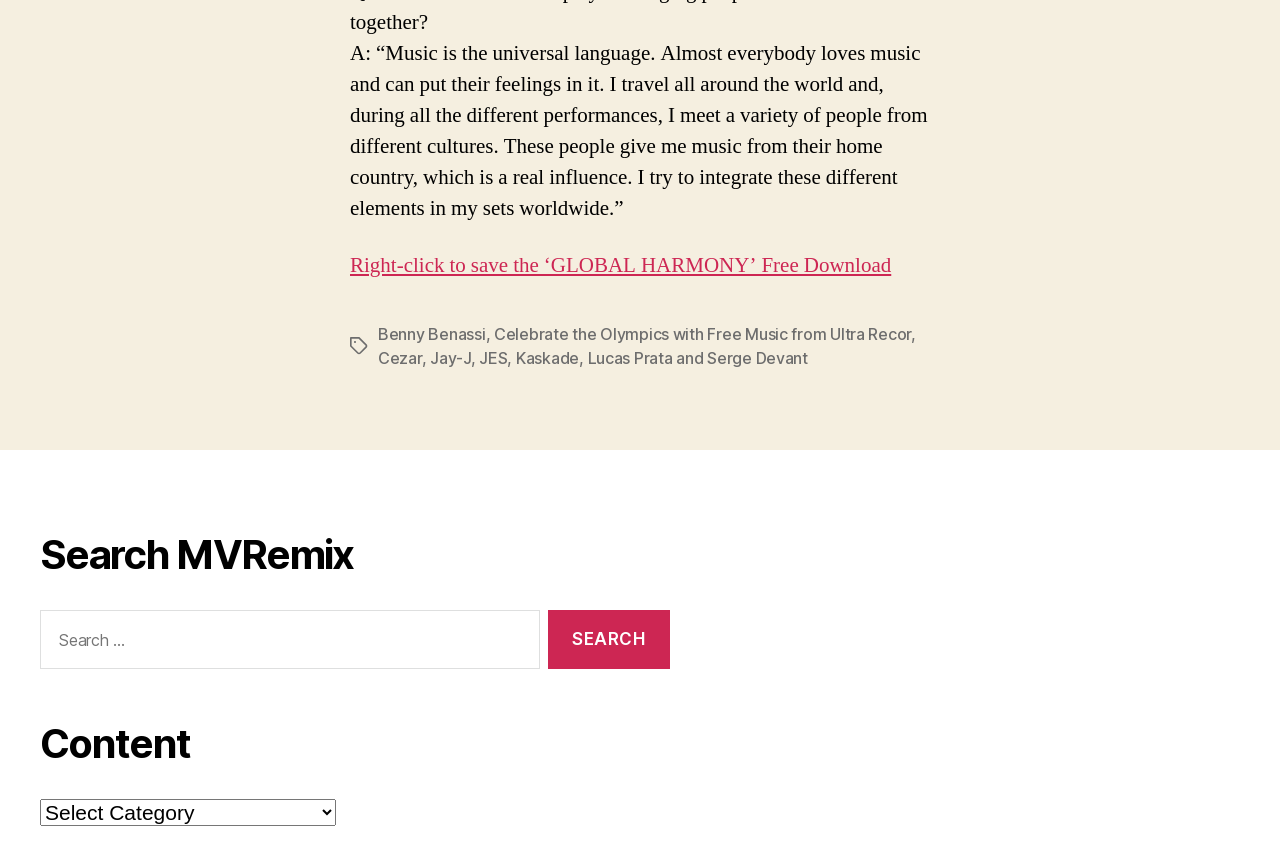How many links are there under the 'Tags' section? From the image, respond with a single word or brief phrase.

7